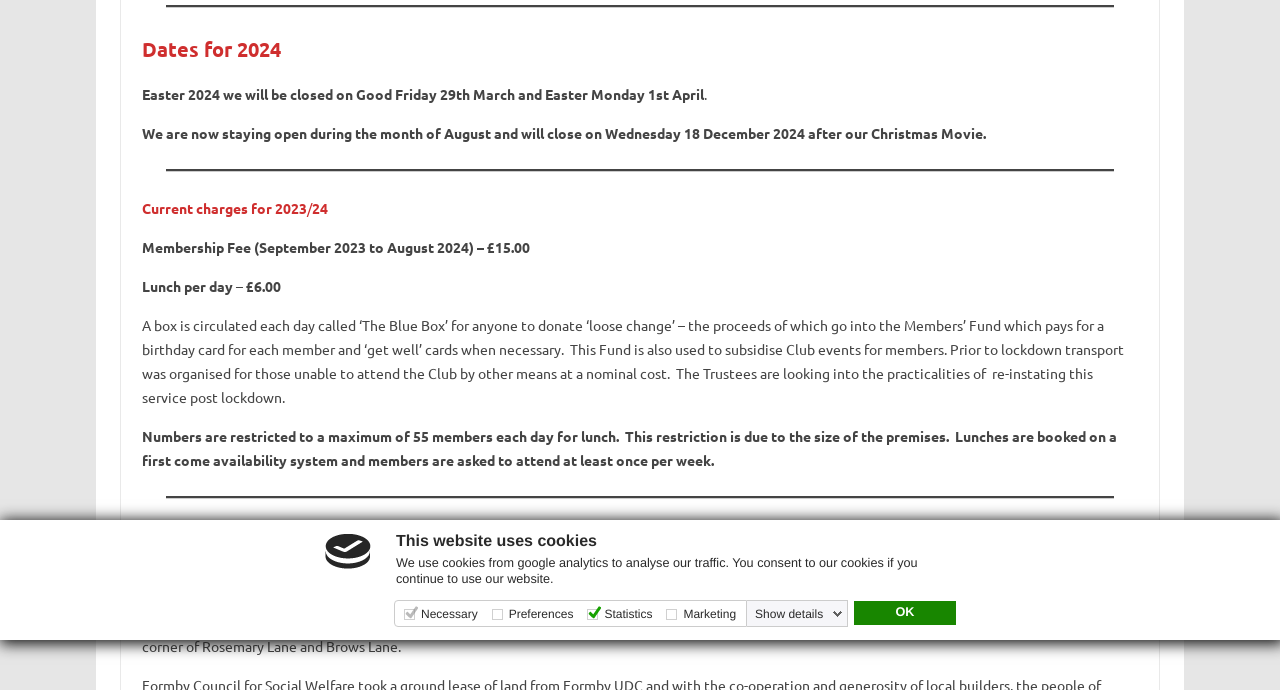Given the description of the UI element: "OK", predict the bounding box coordinates in the form of [left, top, right, bottom], with each value being a float between 0 and 1.

[0.667, 0.871, 0.747, 0.905]